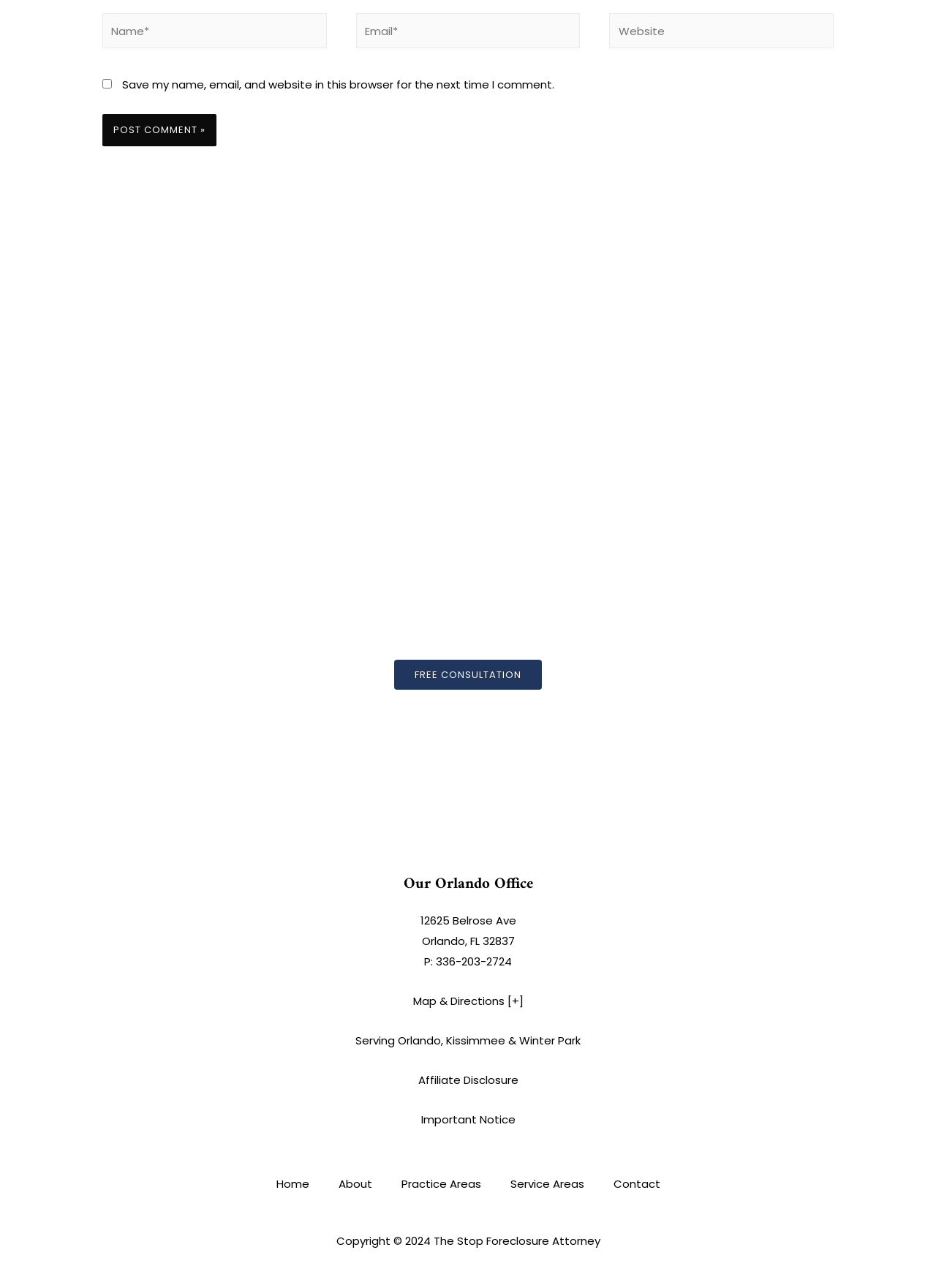Predict the bounding box coordinates for the UI element described as: "Why Should Dog Owners Ta...". The coordinates should be four float numbers between 0 and 1, presented as [left, top, right, bottom].

None